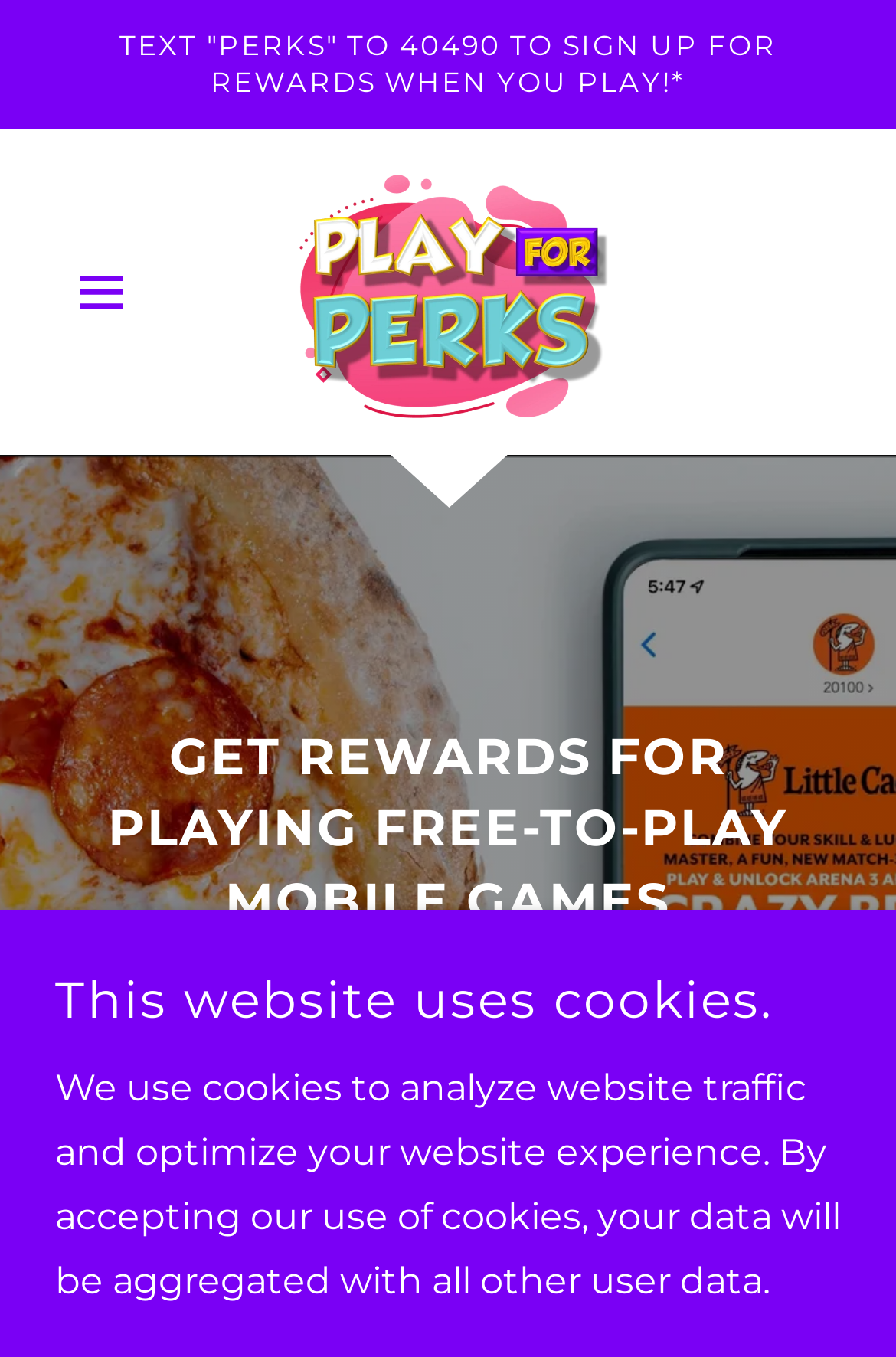What is the purpose of the website?
Using the visual information from the image, give a one-word or short-phrase answer.

Get rewards for playing mobile games